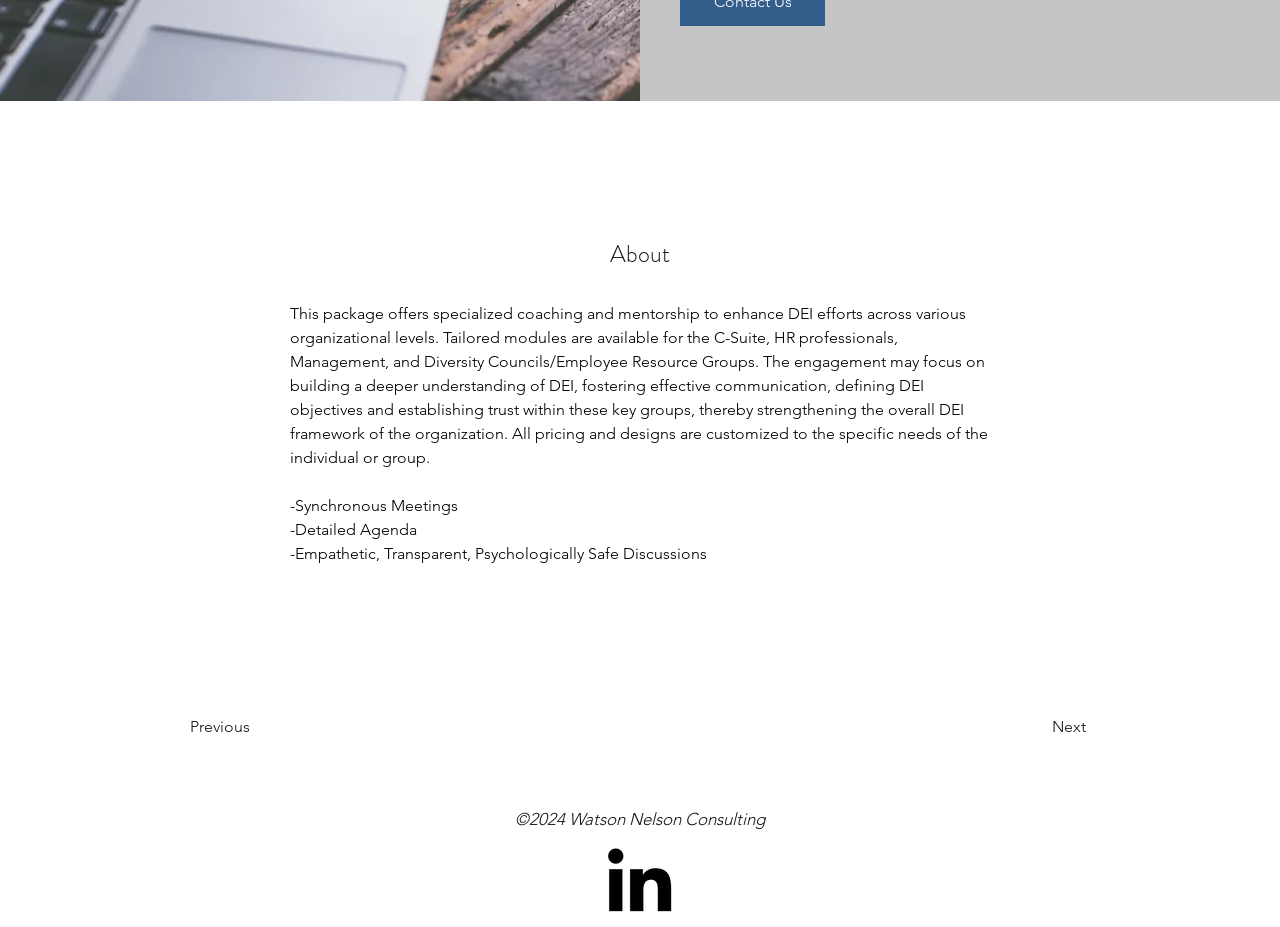Identify the bounding box for the described UI element. Provide the coordinates in (top-left x, top-left y, bottom-right x, bottom-right y) format with values ranging from 0 to 1: aria-label="LinkedIn"

[0.464, 0.9, 0.535, 0.998]